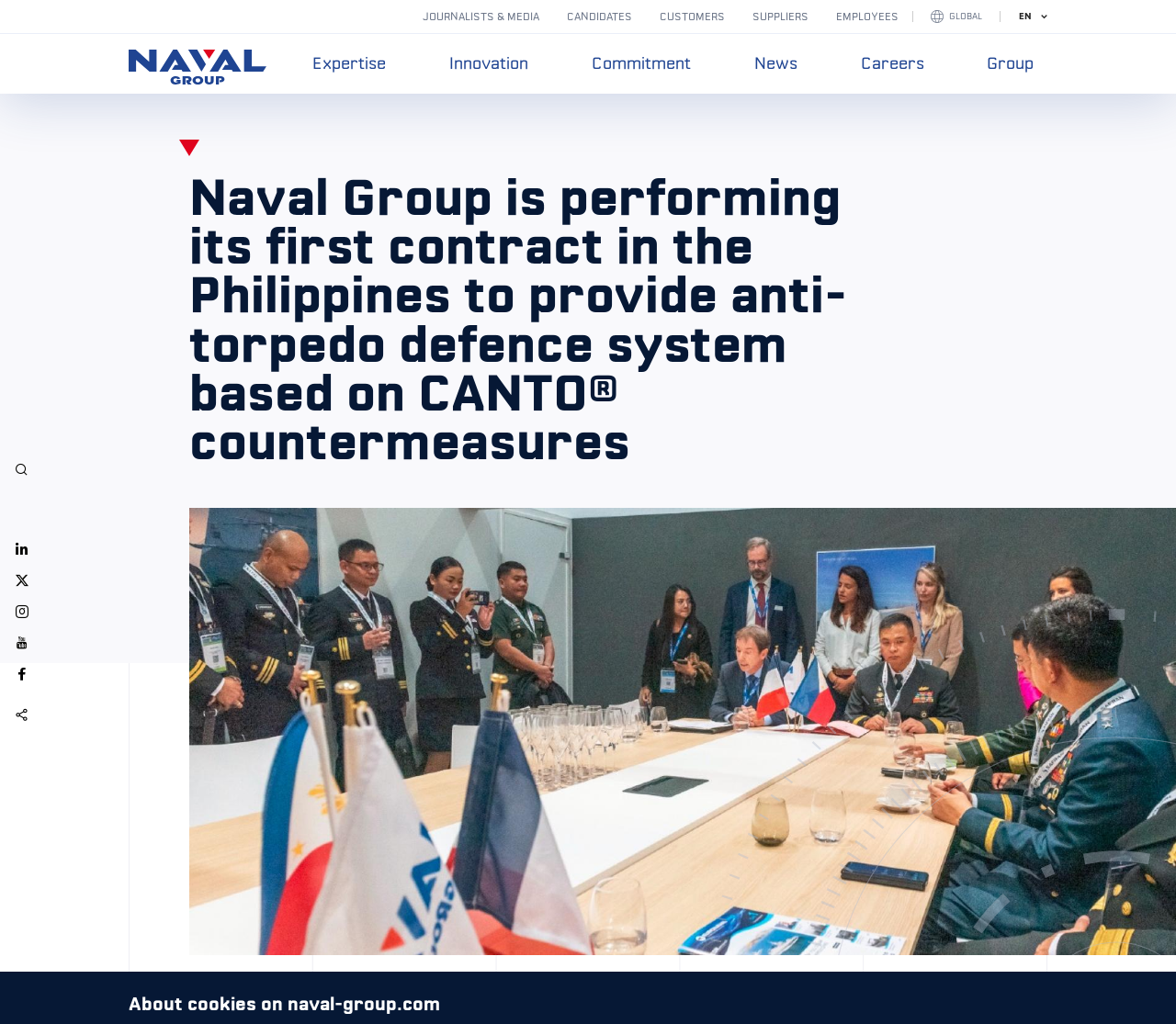Please extract and provide the main headline of the webpage.

About cookies on naval-group.com